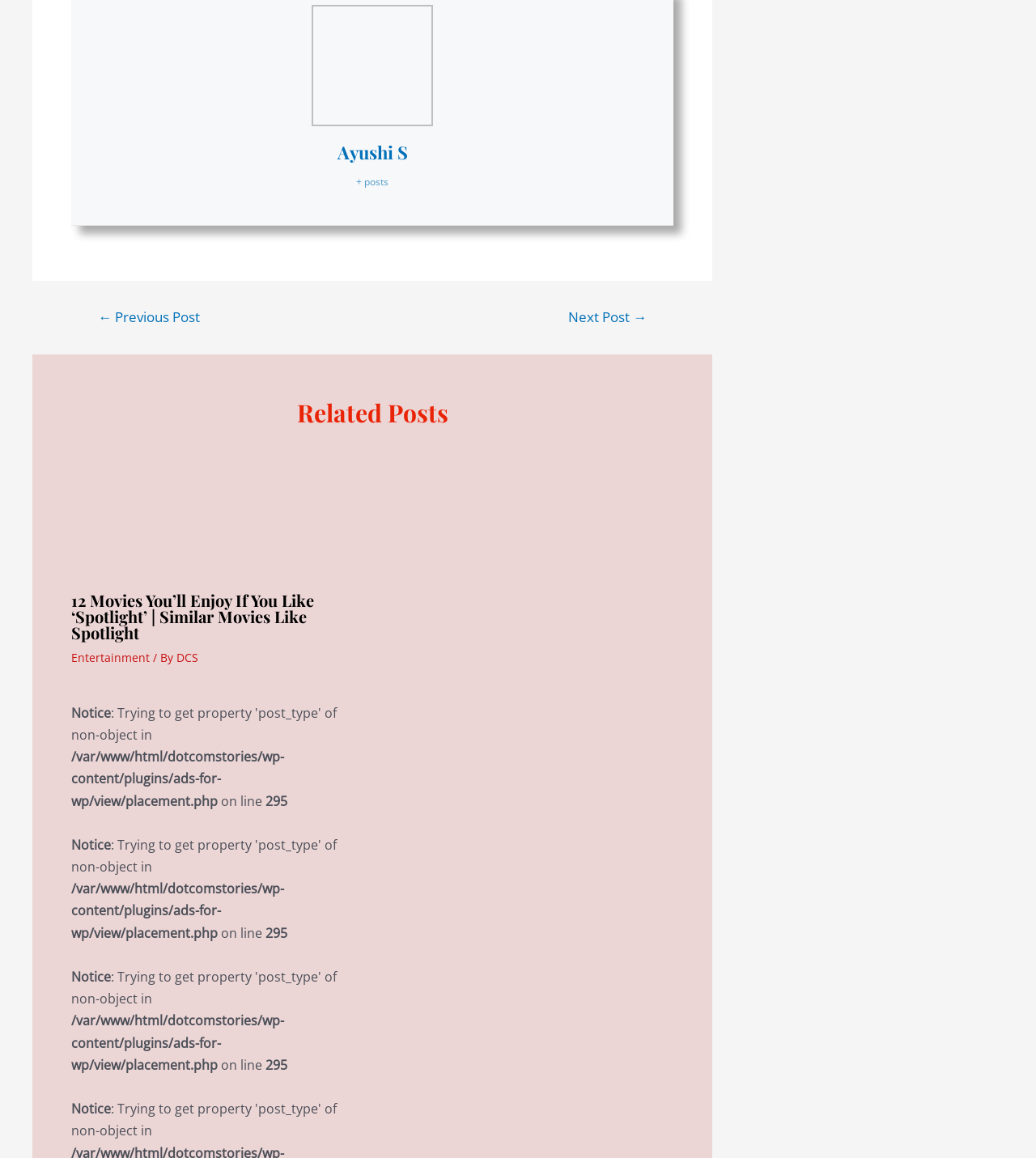Provide a single word or phrase answer to the question: 
How many related posts are listed?

1